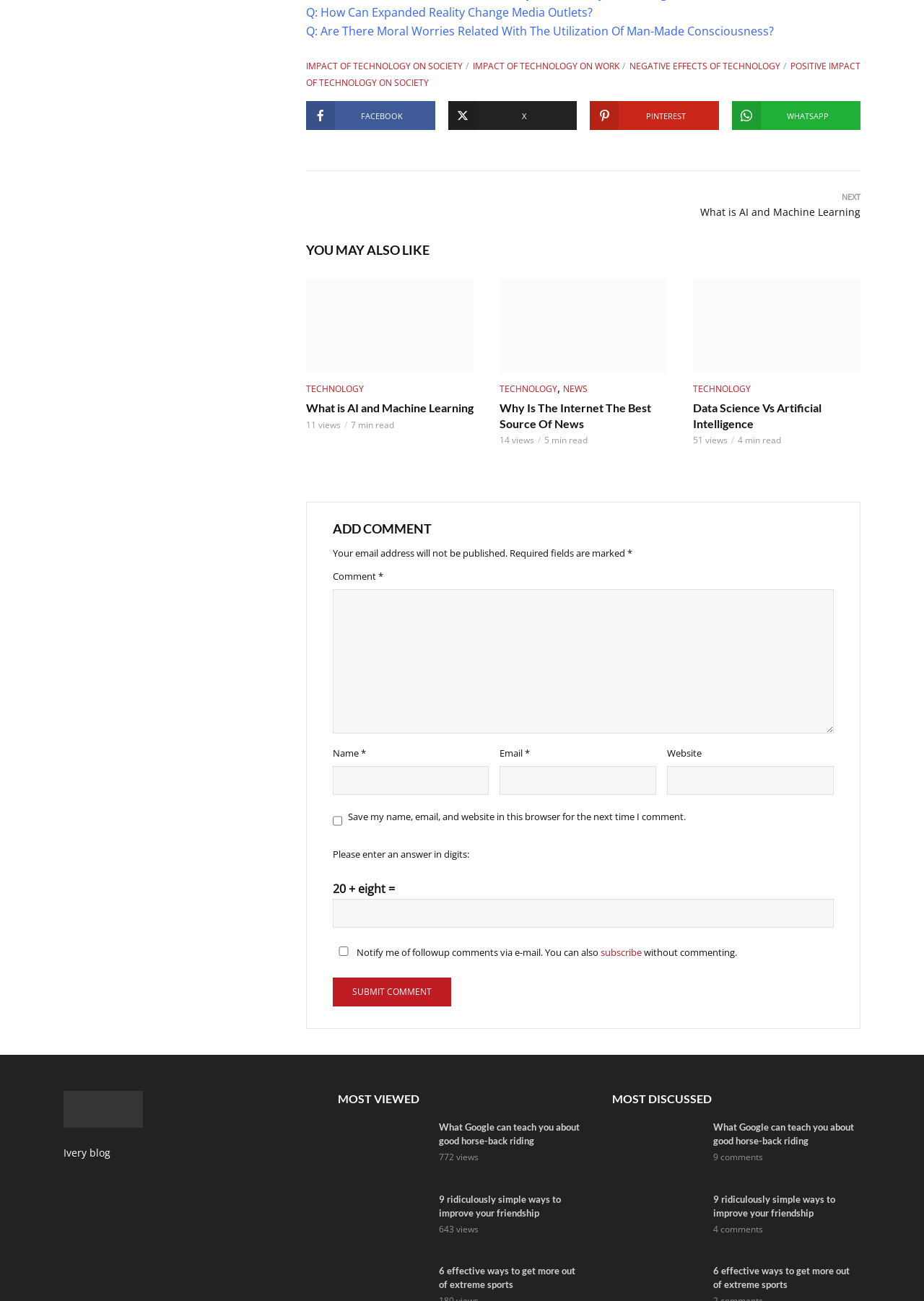Find the bounding box coordinates corresponding to the UI element with the description: "name="submit" value="Submit Comment"". The coordinates should be formatted as [left, top, right, bottom], with values as floats between 0 and 1.

[0.36, 0.751, 0.488, 0.773]